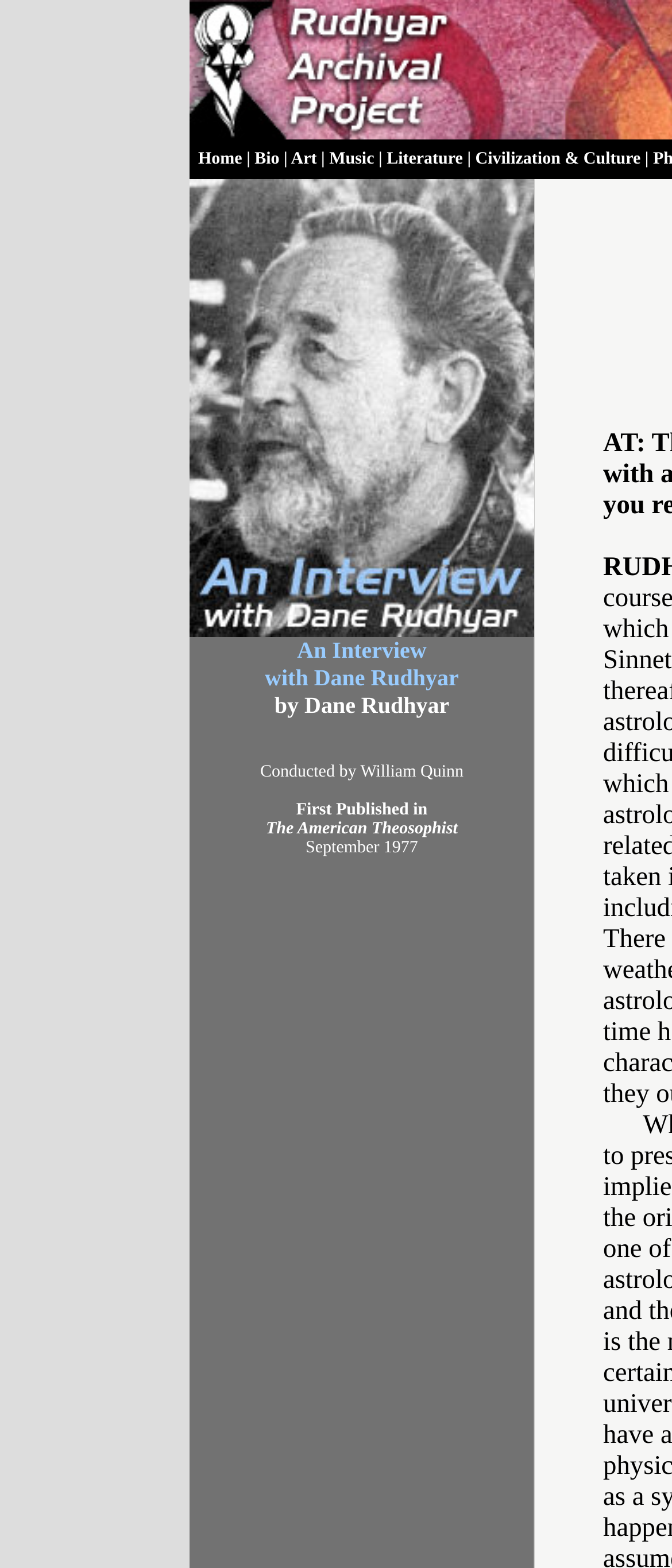What is the publication where the interview was first published?
Using the details shown in the screenshot, provide a comprehensive answer to the question.

I found the answer by examining the text in the LayoutTableCell element, which mentions 'First Published in The American Theosophist September 1977'. The publication name is 'The American Theosophist'.